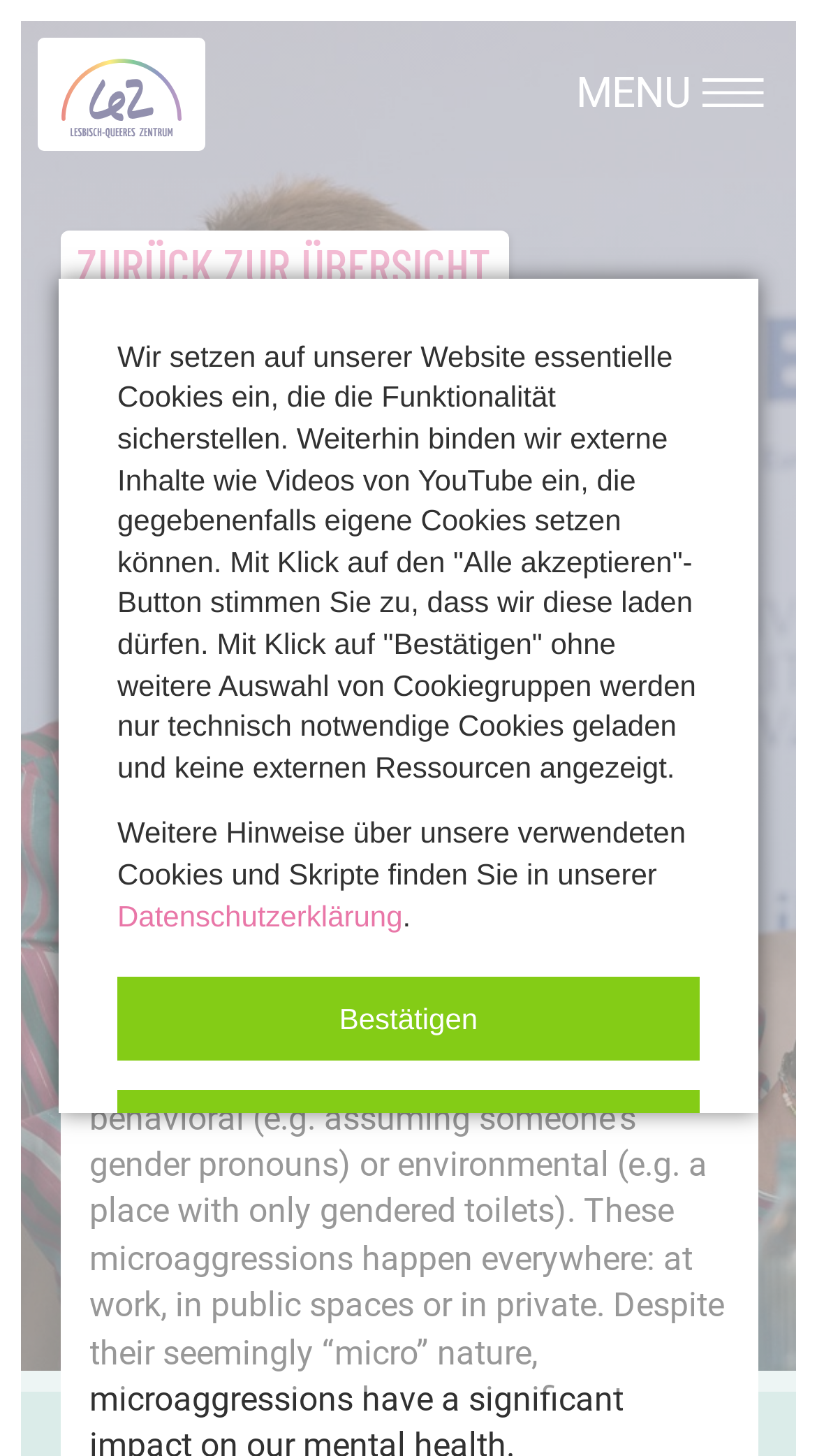Calculate the bounding box coordinates of the UI element given the description: "Datenschutzerklärung".

[0.144, 0.617, 0.493, 0.64]